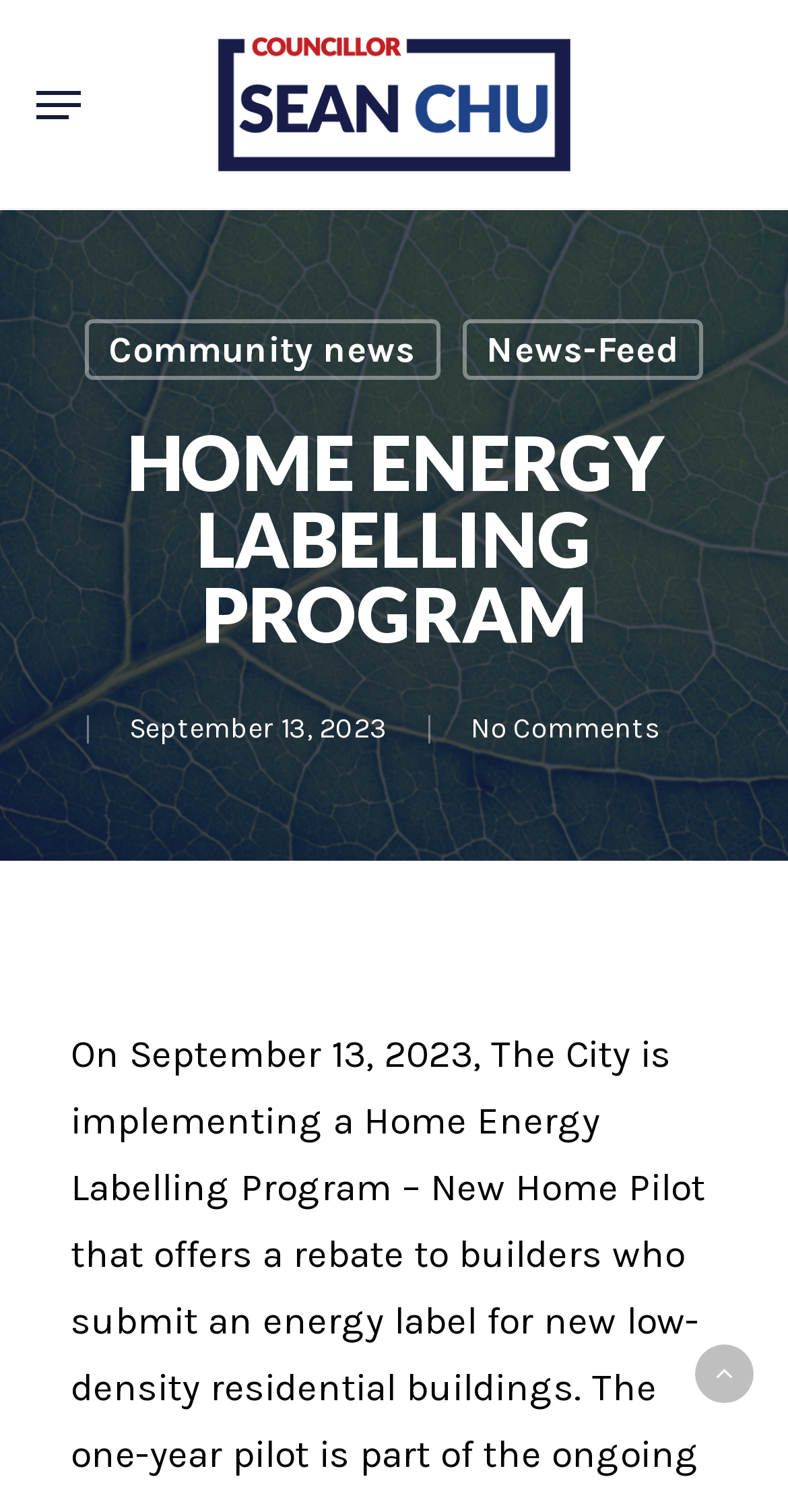What is the purpose of the Home Energy Labelling Program?
Using the image as a reference, answer with just one word or a short phrase.

To offer a rebate to builders